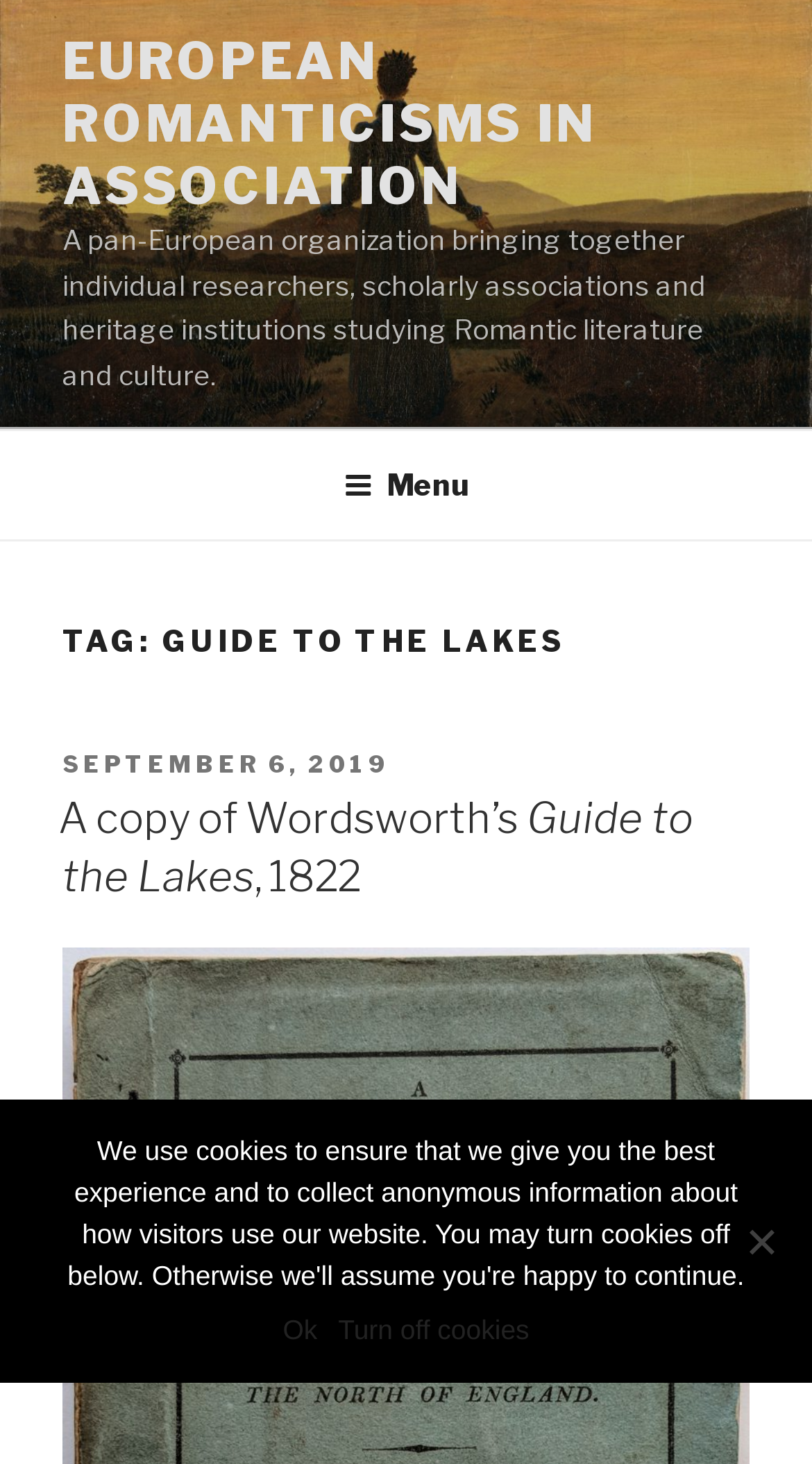Who wrote the guide?
Based on the image, give a one-word or short phrase answer.

Wordsworth